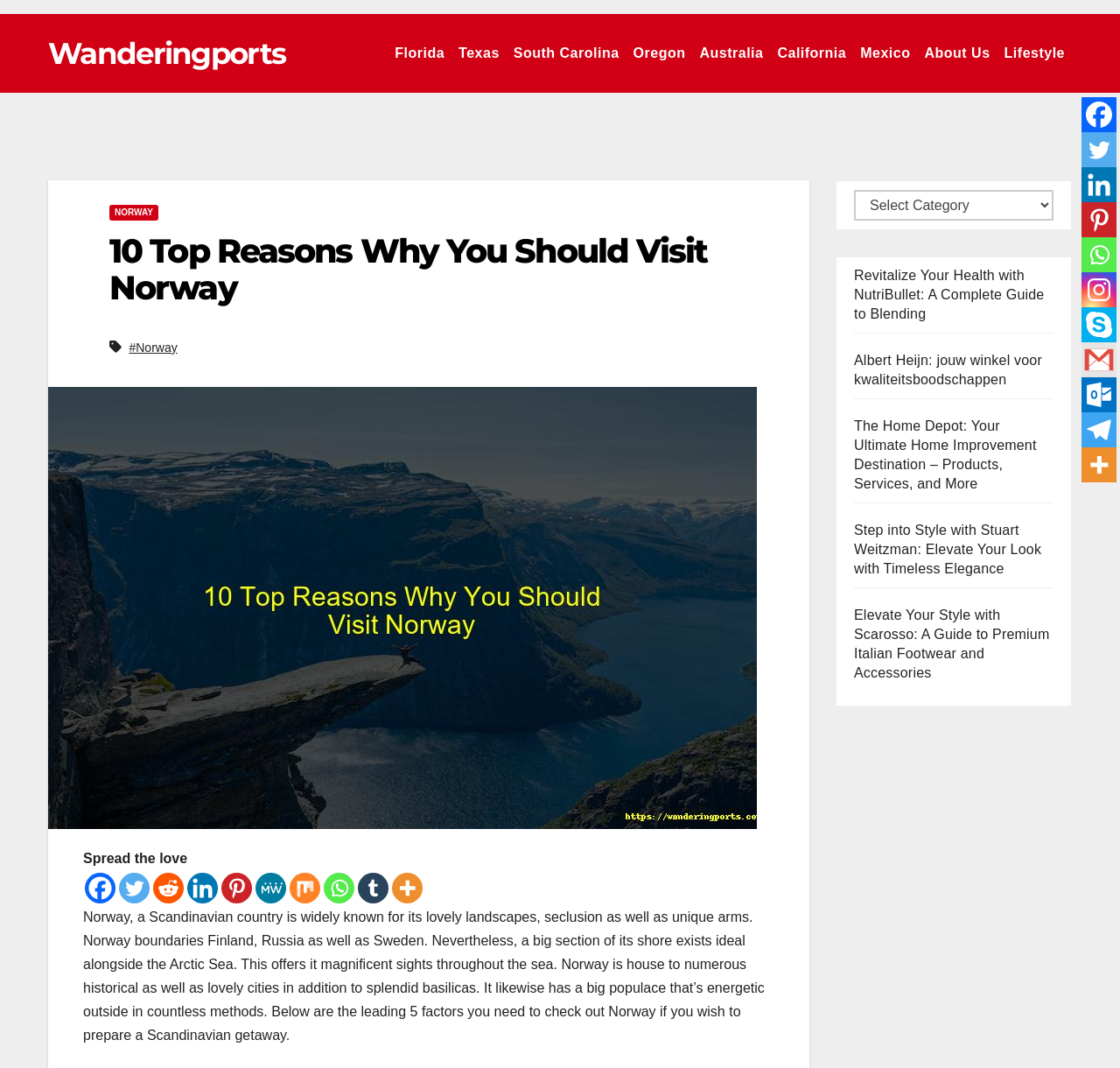Identify and provide the bounding box coordinates of the UI element described: "aria-label="Gmail" title="Google Gmail"". The coordinates should be formatted as [left, top, right, bottom], with each number being a float between 0 and 1.

[0.966, 0.32, 0.997, 0.353]